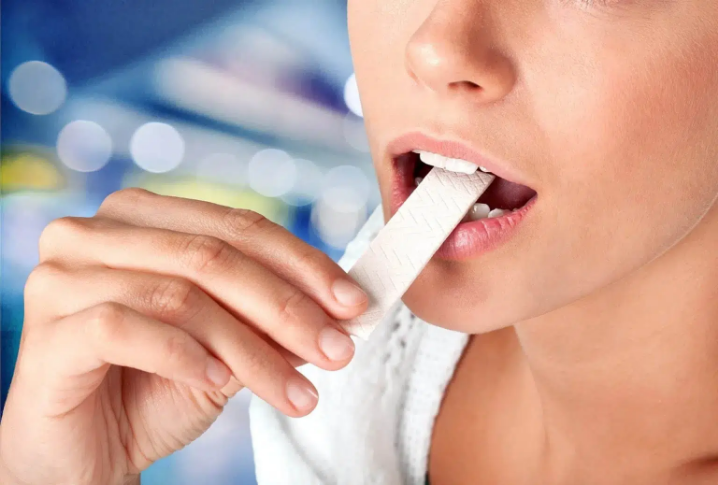Describe the scene in the image with detailed observations.

The image captures a close-up view of a person about to chew a piece of gum. The individual holds the gum between their fingers, bringing it towards their mouth, highlighting the act of chewing as a popular method for potentially enhancing one's jawline. Set against a blurred, bright background, the image suggests a focus on health and fitness trends, resonating with the theme of the article titled "Does Chewing Gum Help Jawline: Unveiling the Truth." This article explores the common belief surrounding chewing gum and its purported effects on achieving a defined jawline, questioning whether it is a viable strategy or merely a fitness myth.